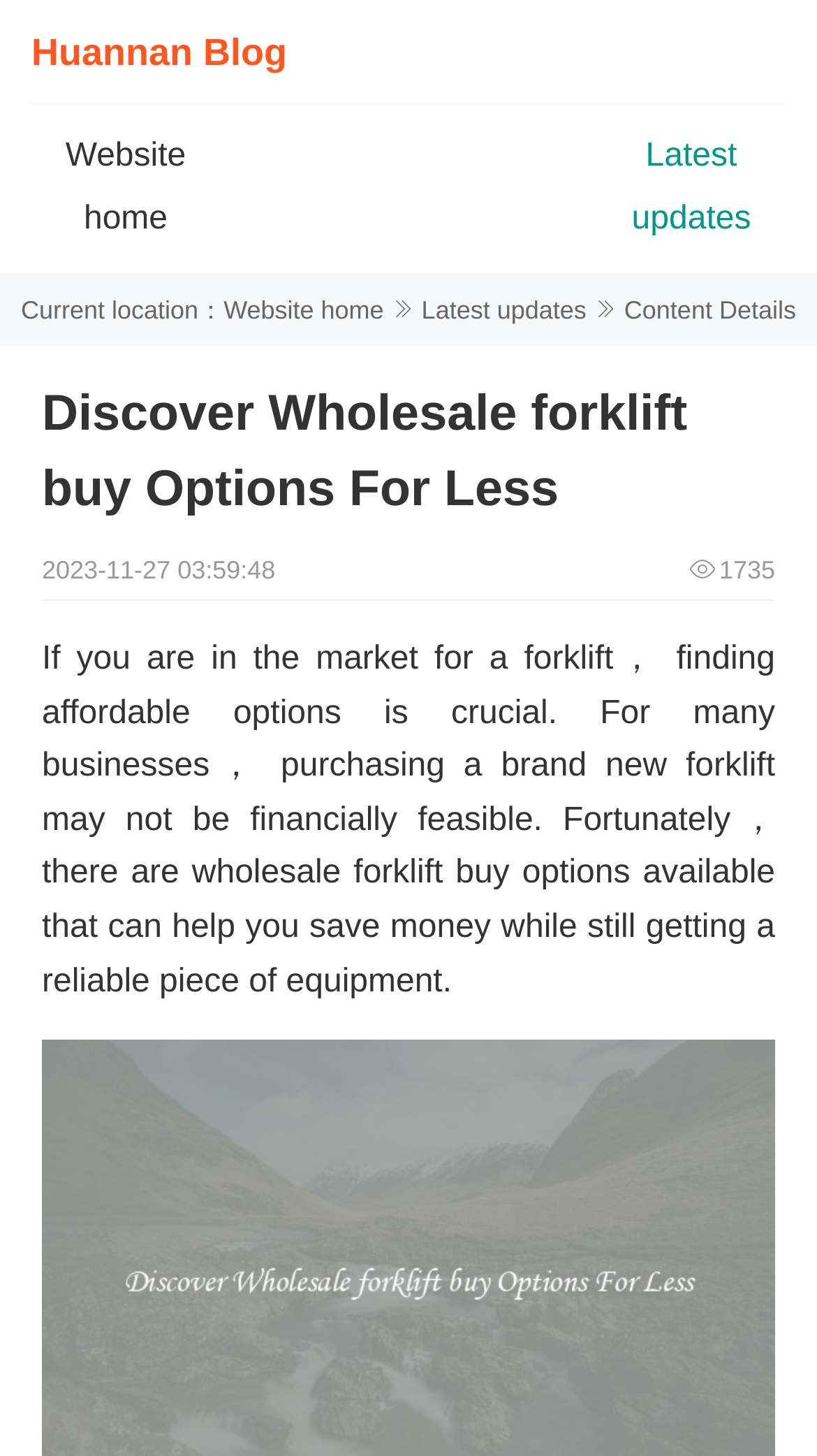What type of equipment is being discussed on the webpage?
Please respond to the question with a detailed and informative answer.

I found the type of equipment being discussed on the webpage by looking at the static text element located at [0.051, 0.44, 0.949, 0.686] which contains a description of the webpage. The description mentions 'forklift' as the type of equipment being discussed.